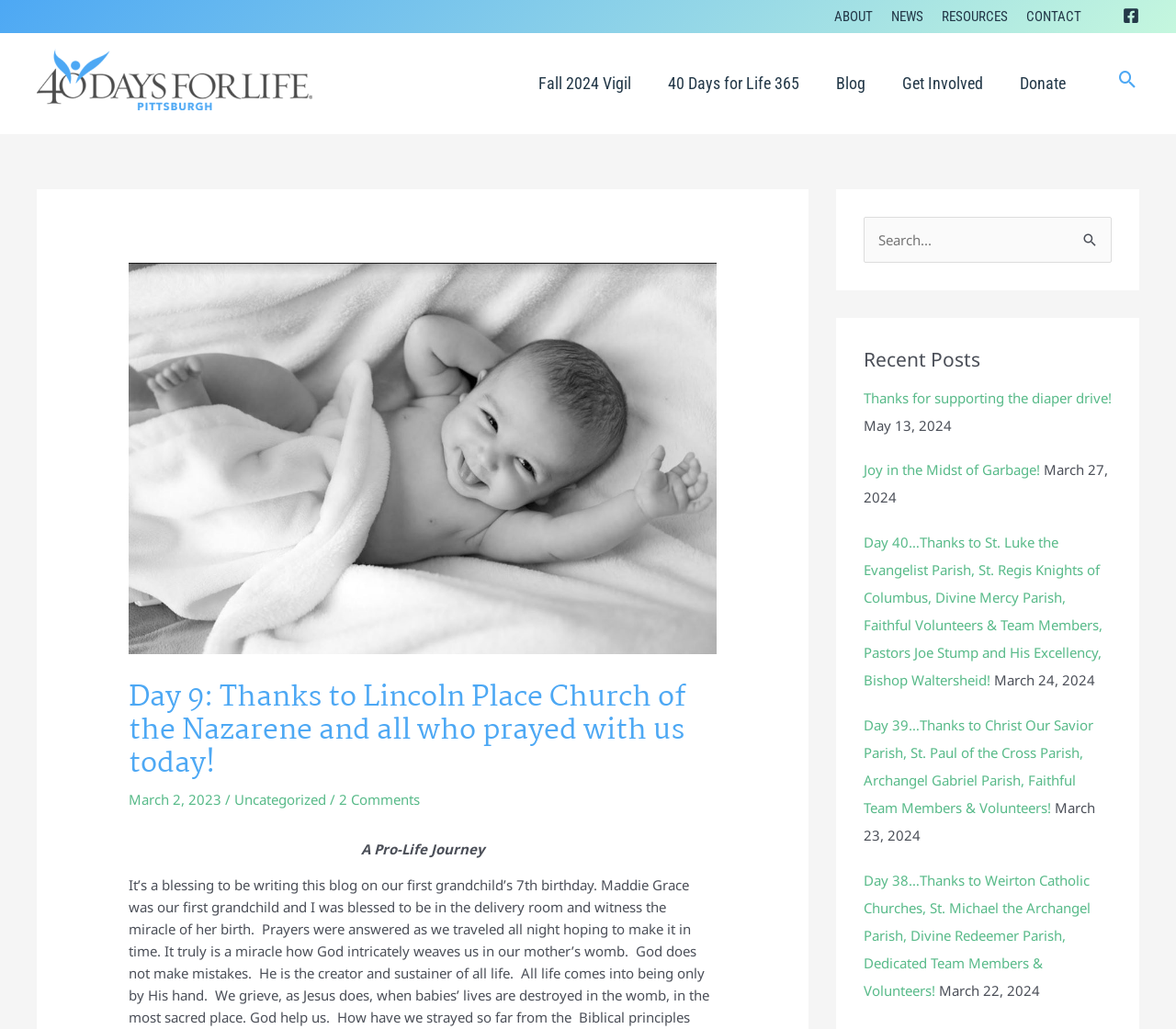Can you find and provide the main heading text of this webpage?

Day 9: Thanks to Lincoln Place Church of the Nazarene and all who prayed with us today!